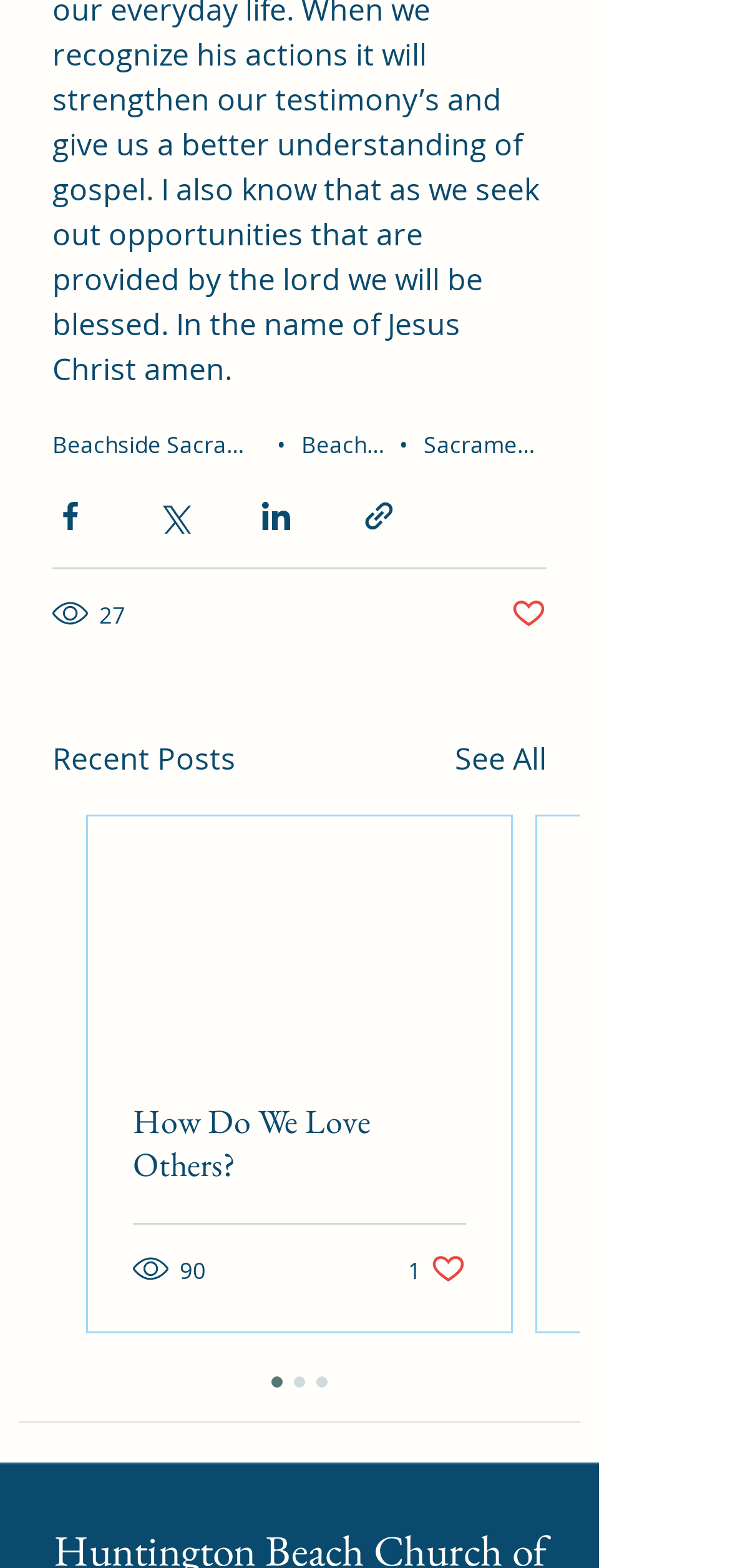Identify the bounding box coordinates of the section to be clicked to complete the task described by the following instruction: "Share via Facebook". The coordinates should be four float numbers between 0 and 1, formatted as [left, top, right, bottom].

[0.072, 0.317, 0.121, 0.34]